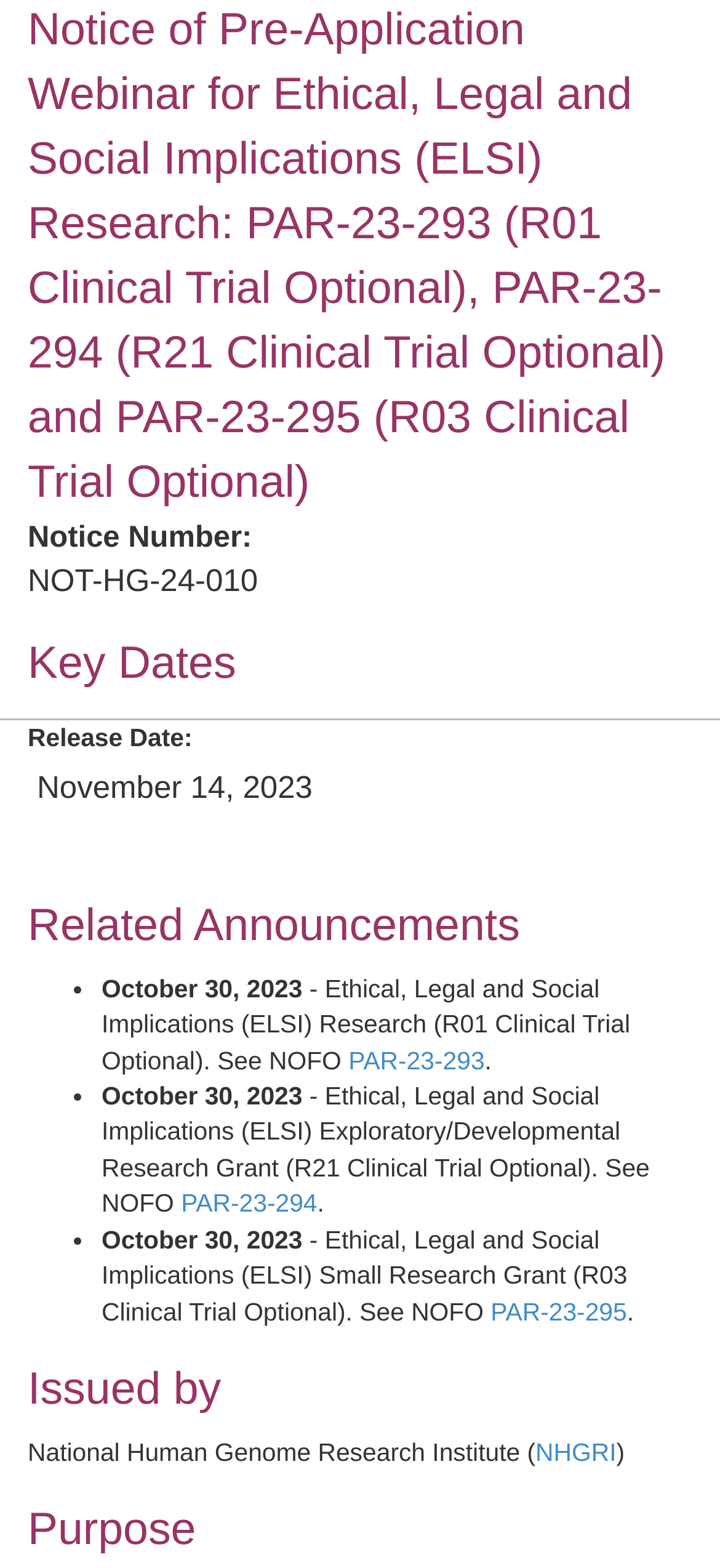Please provide a detailed answer to the question below based on the screenshot: 
How many related announcements are listed?

I counted the number of related announcements in the 'Related Announcements' section, and there are three bullet points listing different announcements.